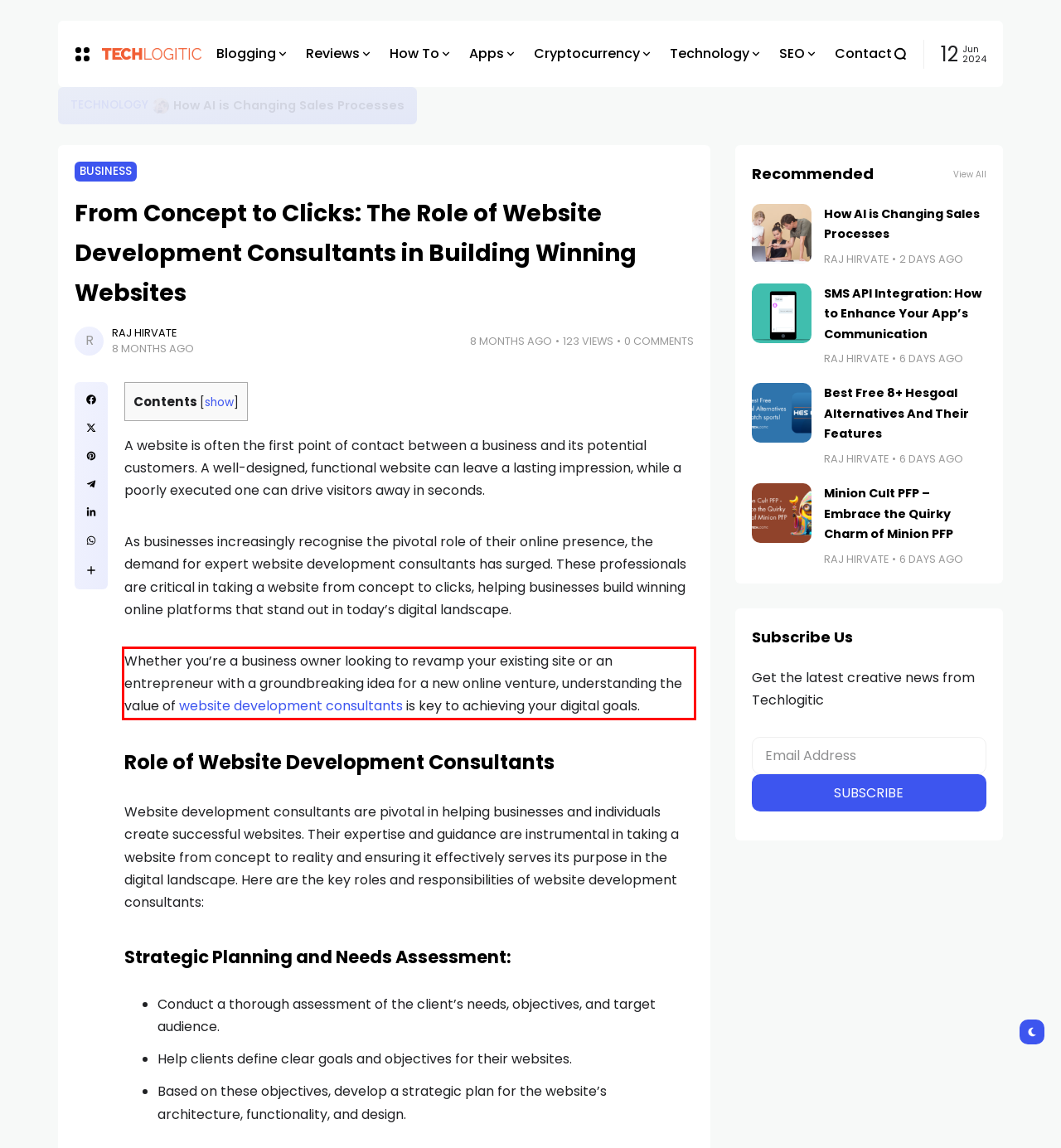Given a webpage screenshot, locate the red bounding box and extract the text content found inside it.

Whether you’re a business owner looking to revamp your existing site or an entrepreneur with a groundbreaking idea for a new online venture, understanding the value of website development consultants is key to achieving your digital goals.